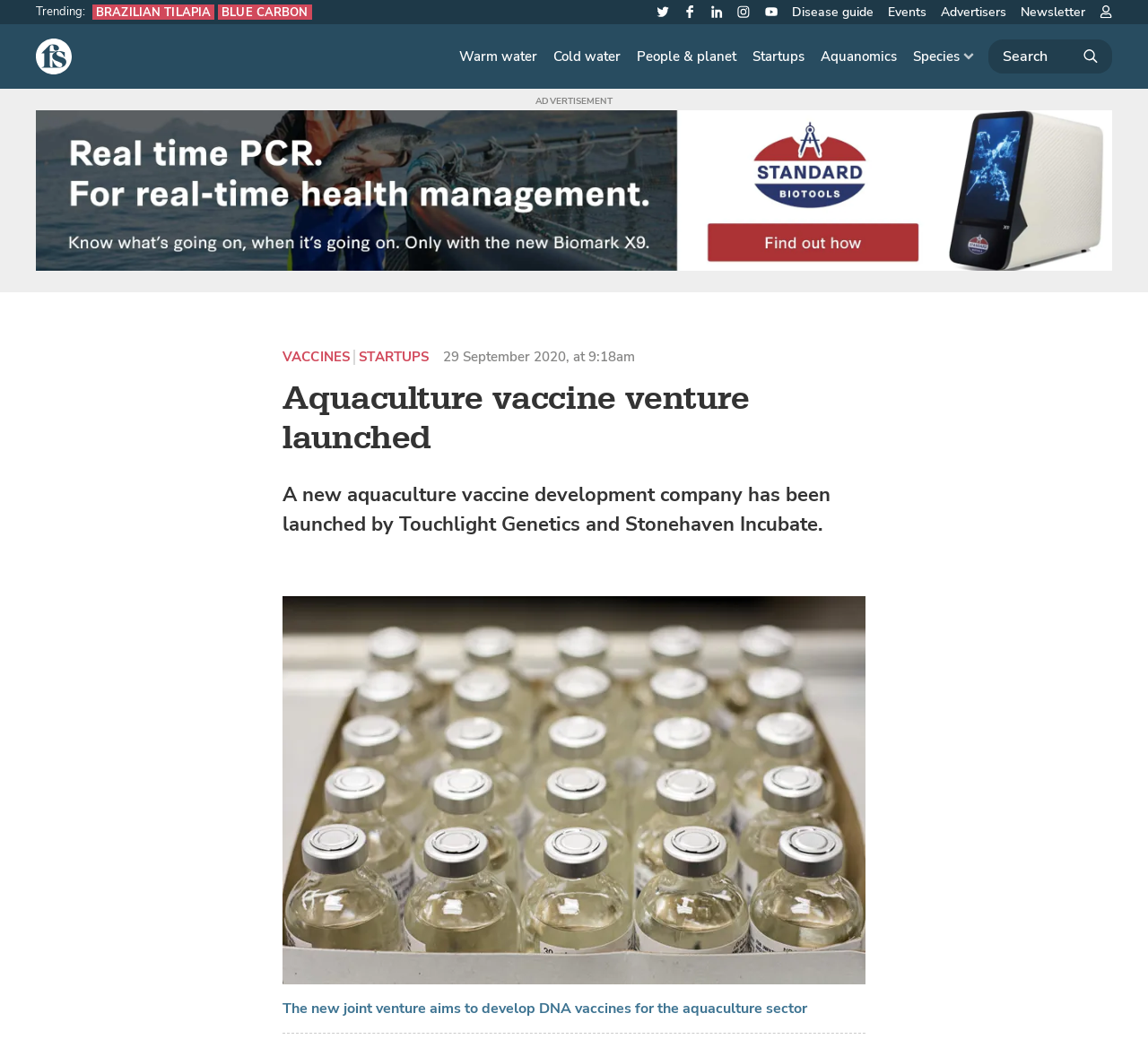Please pinpoint the bounding box coordinates for the region I should click to adhere to this instruction: "Go to the Twitter page".

[0.569, 0.004, 0.586, 0.019]